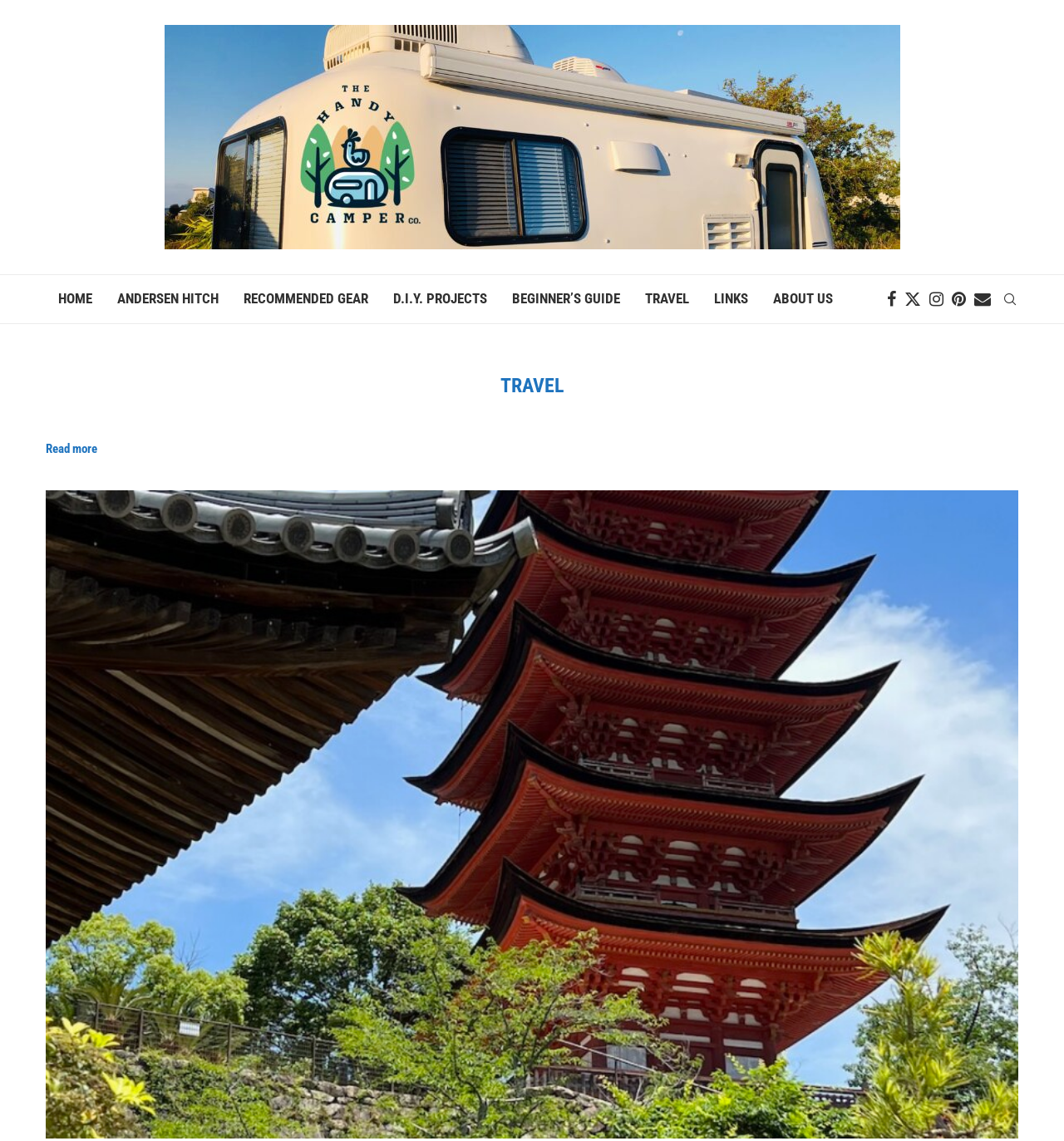Please look at the image and answer the question with a detailed explanation: What is the topic of the story?

The topic of the story can be found in the static text 'Stories of our Casita travels.' which is located below the heading 'TRAVEL'.